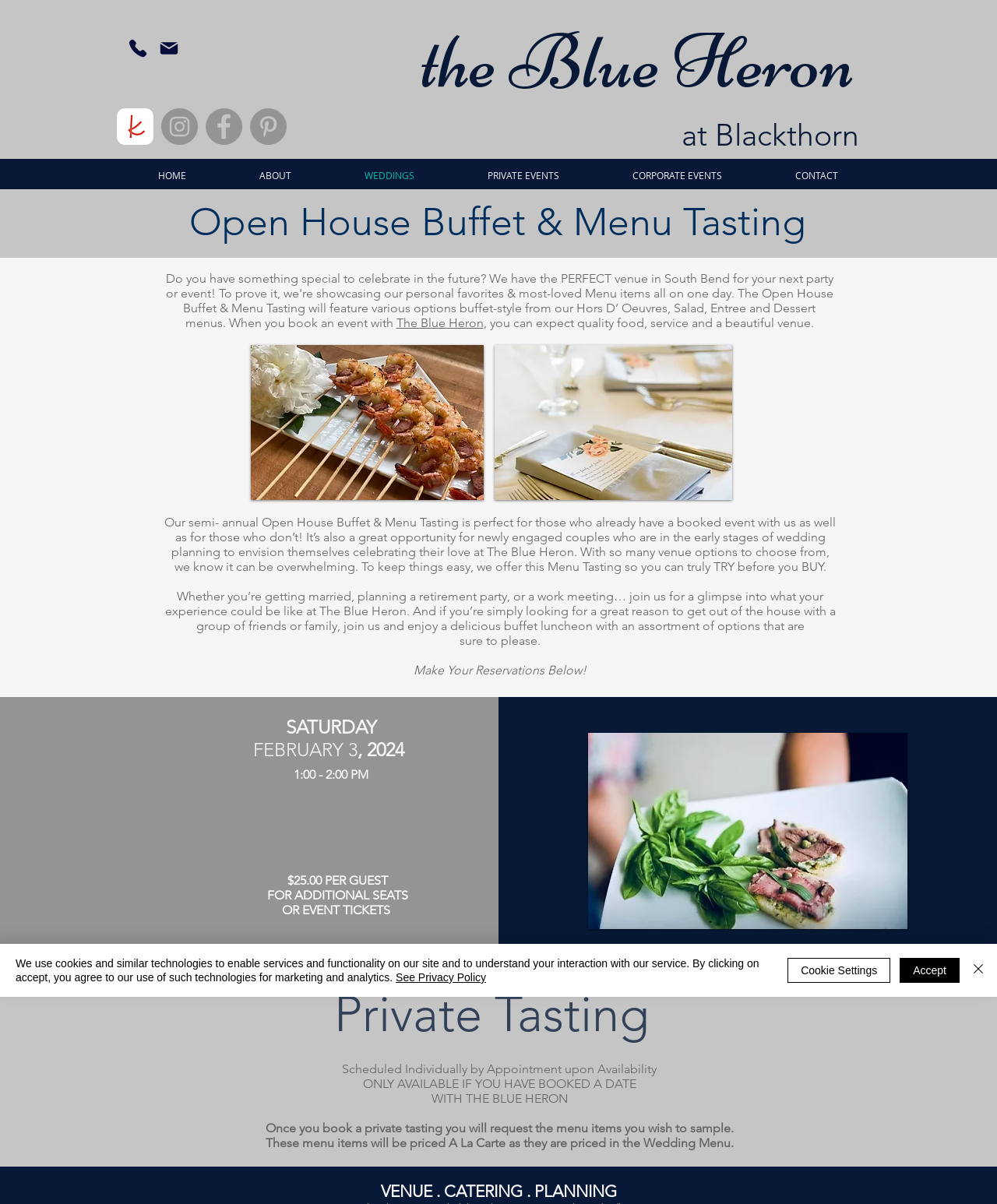Please identify the bounding box coordinates of the clickable element to fulfill the following instruction: "Click on The Blue Heron link". The coordinates should be four float numbers between 0 and 1, i.e., [left, top, right, bottom].

[0.397, 0.262, 0.485, 0.274]